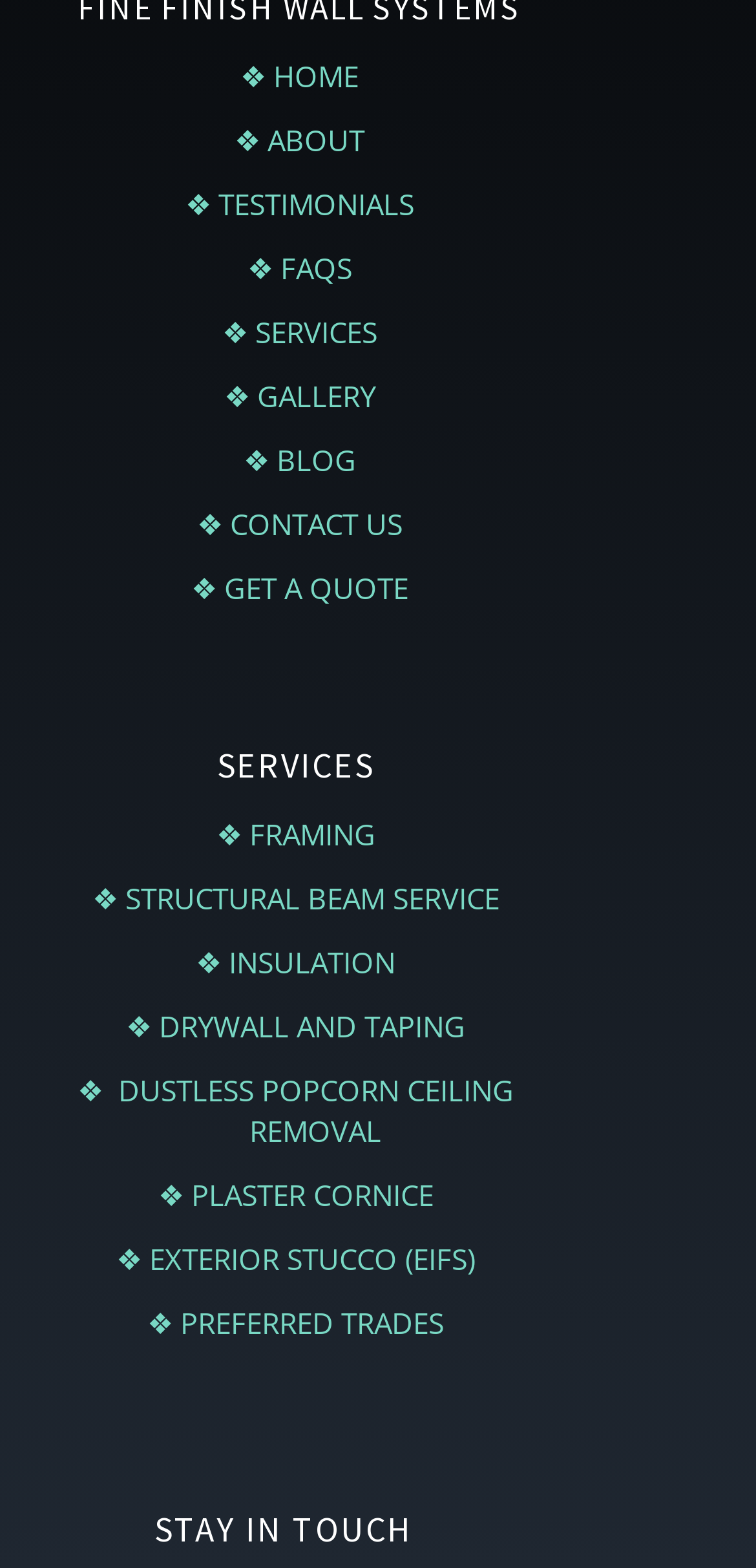Locate the bounding box coordinates of the clickable part needed for the task: "get a quote".

[0.253, 0.362, 0.54, 0.388]